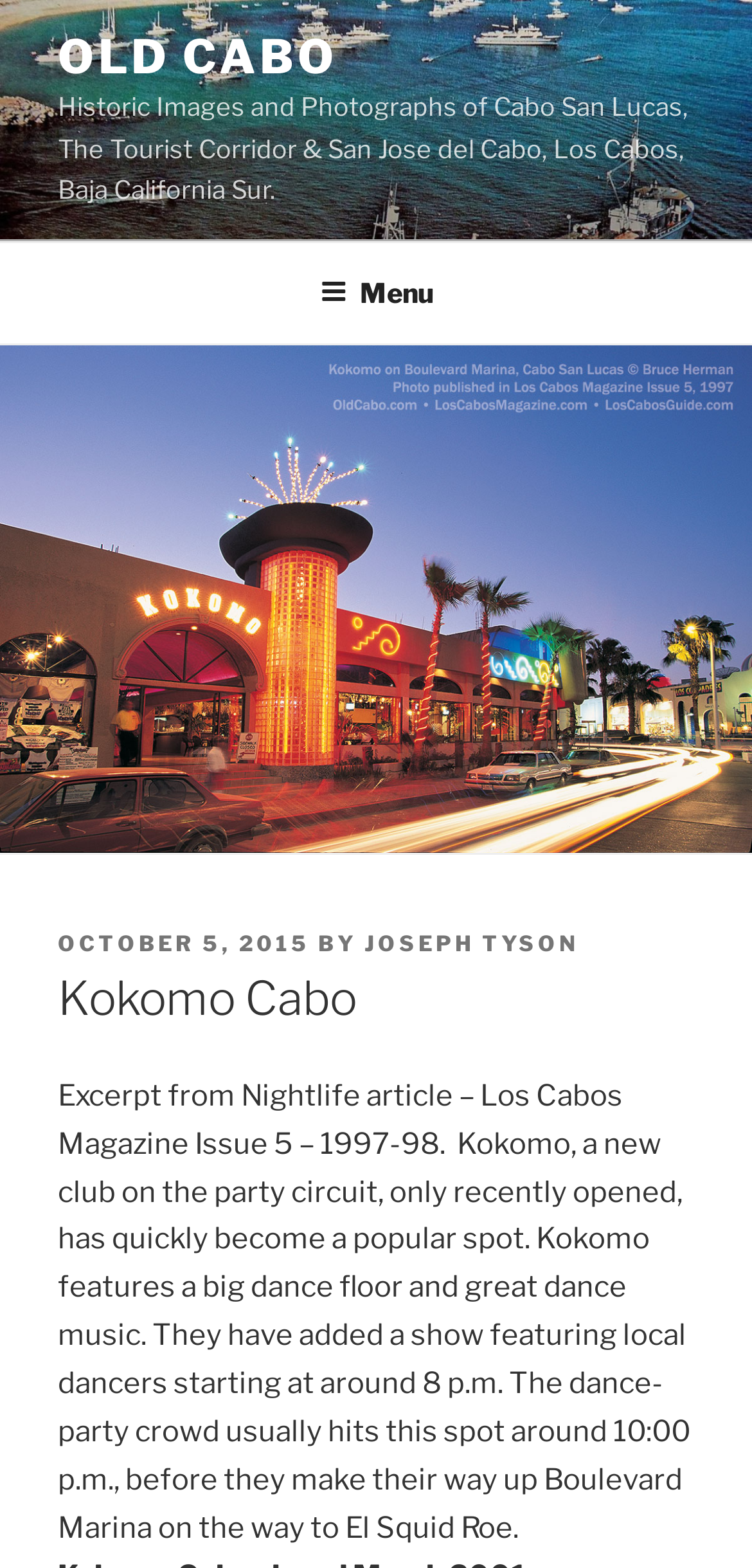Respond concisely with one word or phrase to the following query:
Who is the author of the post?

JOSEPH TYSON